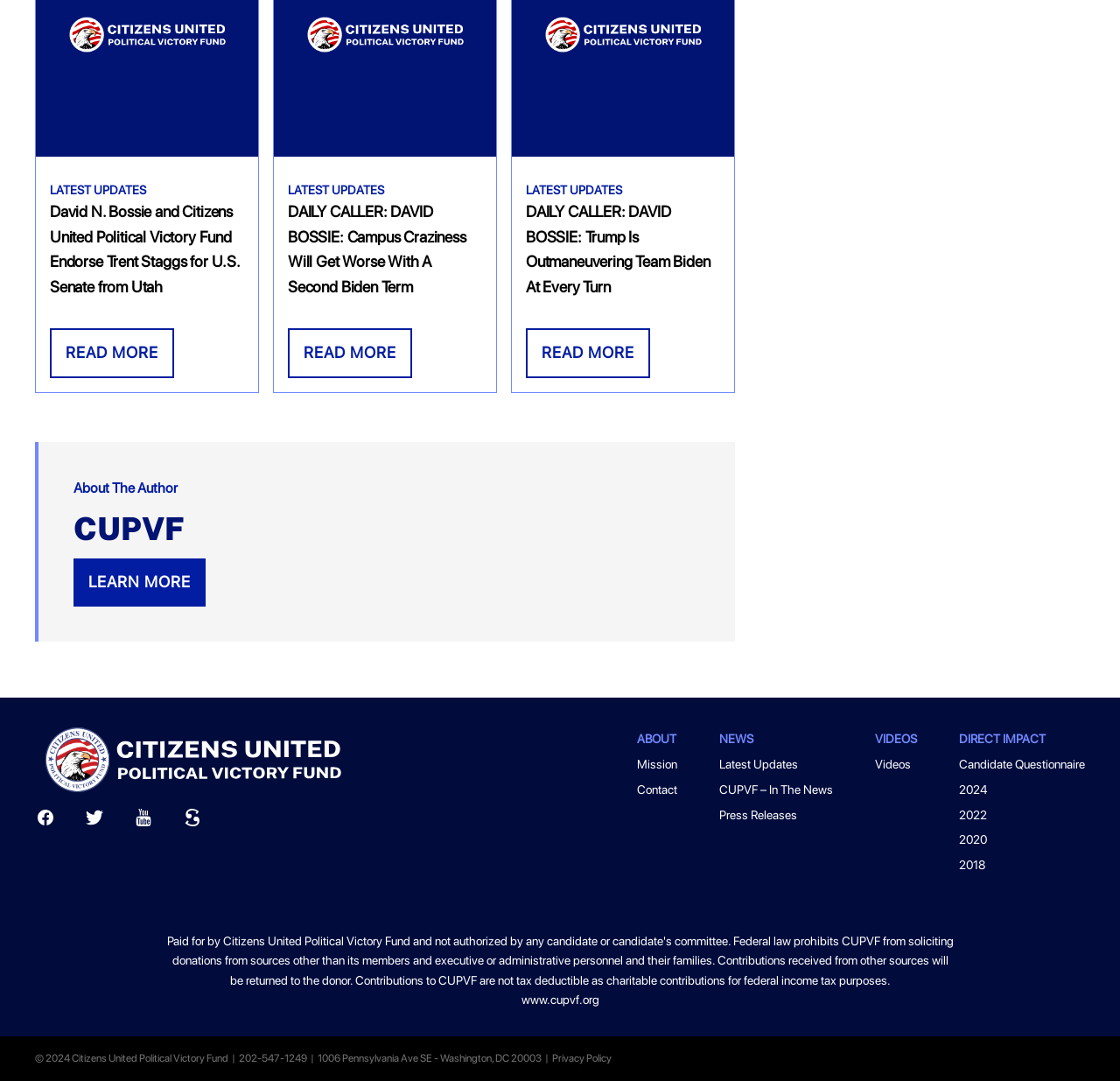Can you provide the bounding box coordinates for the element that should be clicked to implement the instruction: "Sponsor a horse"?

None